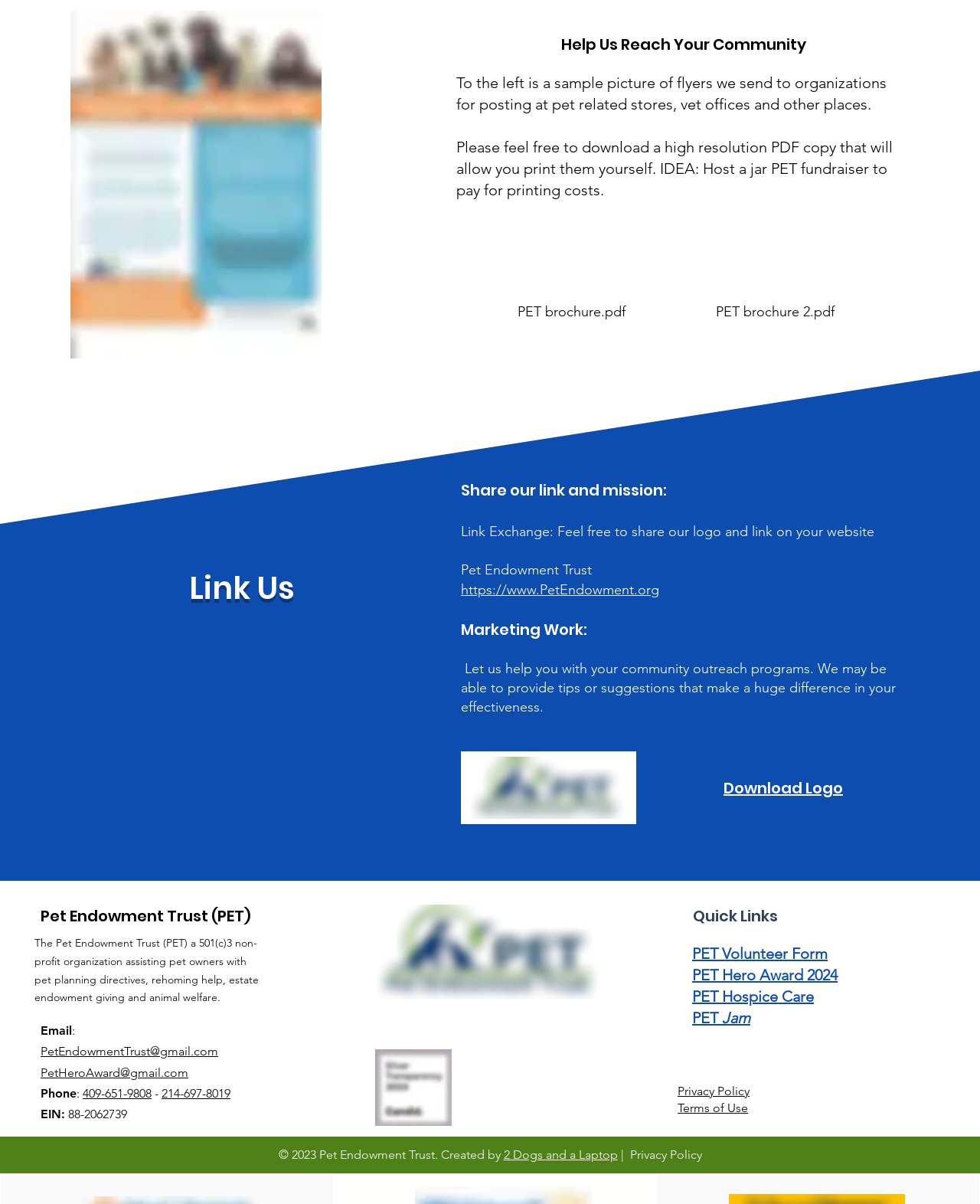Locate the bounding box coordinates of the clickable region necessary to complete the following instruction: "Listen to the audio content". Provide the coordinates in the format of four float numbers between 0 and 1, i.e., [left, top, right, bottom].

None